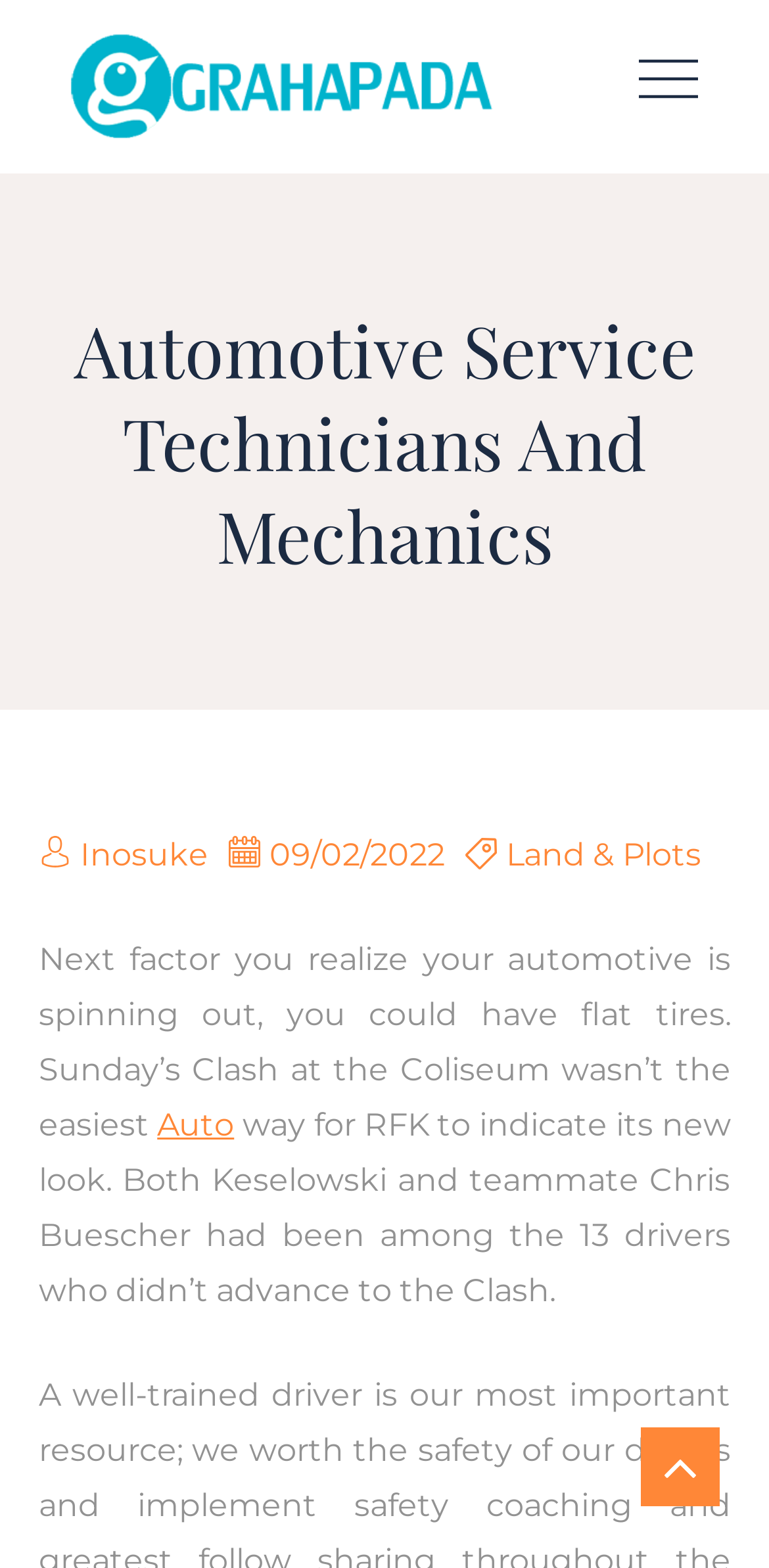Using the given element description, provide the bounding box coordinates (top-left x, top-left y, bottom-right x, bottom-right y) for the corresponding UI element in the screenshot: Land & Plots

[0.658, 0.533, 0.912, 0.557]